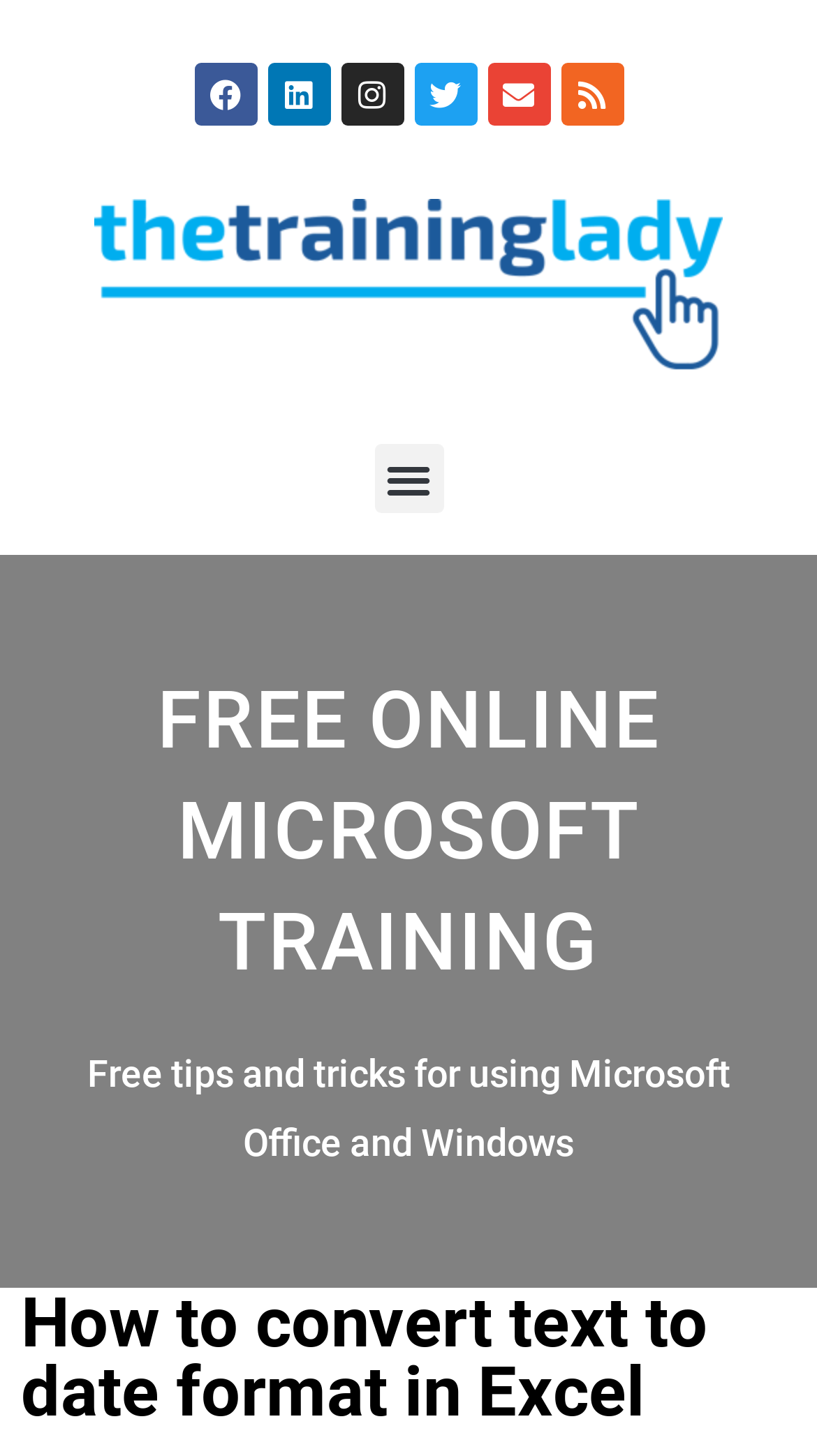Could you provide the bounding box coordinates for the portion of the screen to click to complete this instruction: "Read the article on converting text to date format in Excel"?

[0.026, 0.884, 1.0, 0.979]